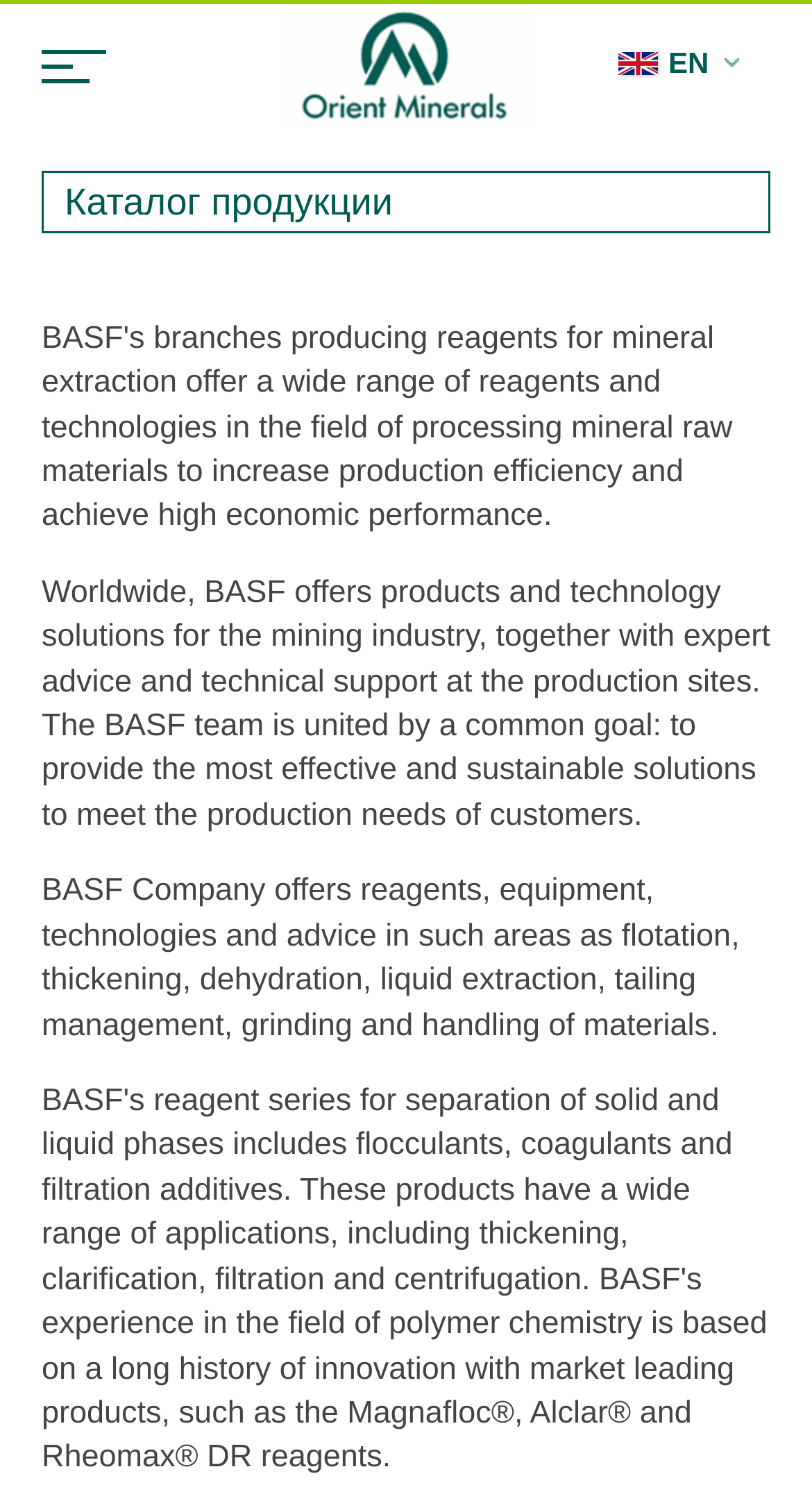Refer to the screenshot and give an in-depth answer to this question: What areas does BASF offer advice and technical support in?

I found a list of areas where BASF offers advice and technical support, which includes flotation, thickening, dehydration, liquid extraction, tailing management, grinding, and handling of materials. These areas are mentioned in the section that describes BASF's products and services.